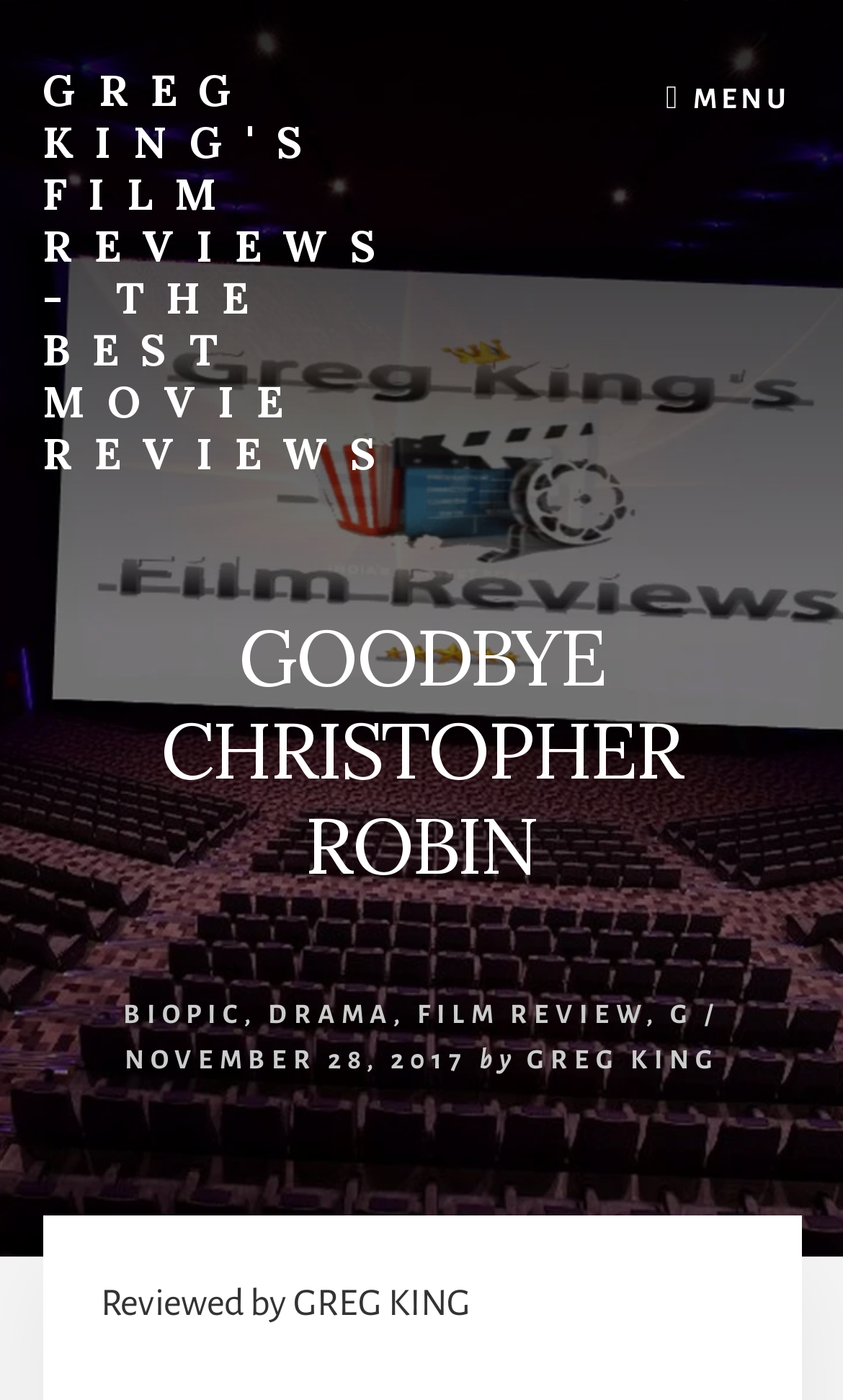Locate the bounding box of the UI element with the following description: "Greg King".

[0.624, 0.747, 0.853, 0.767]